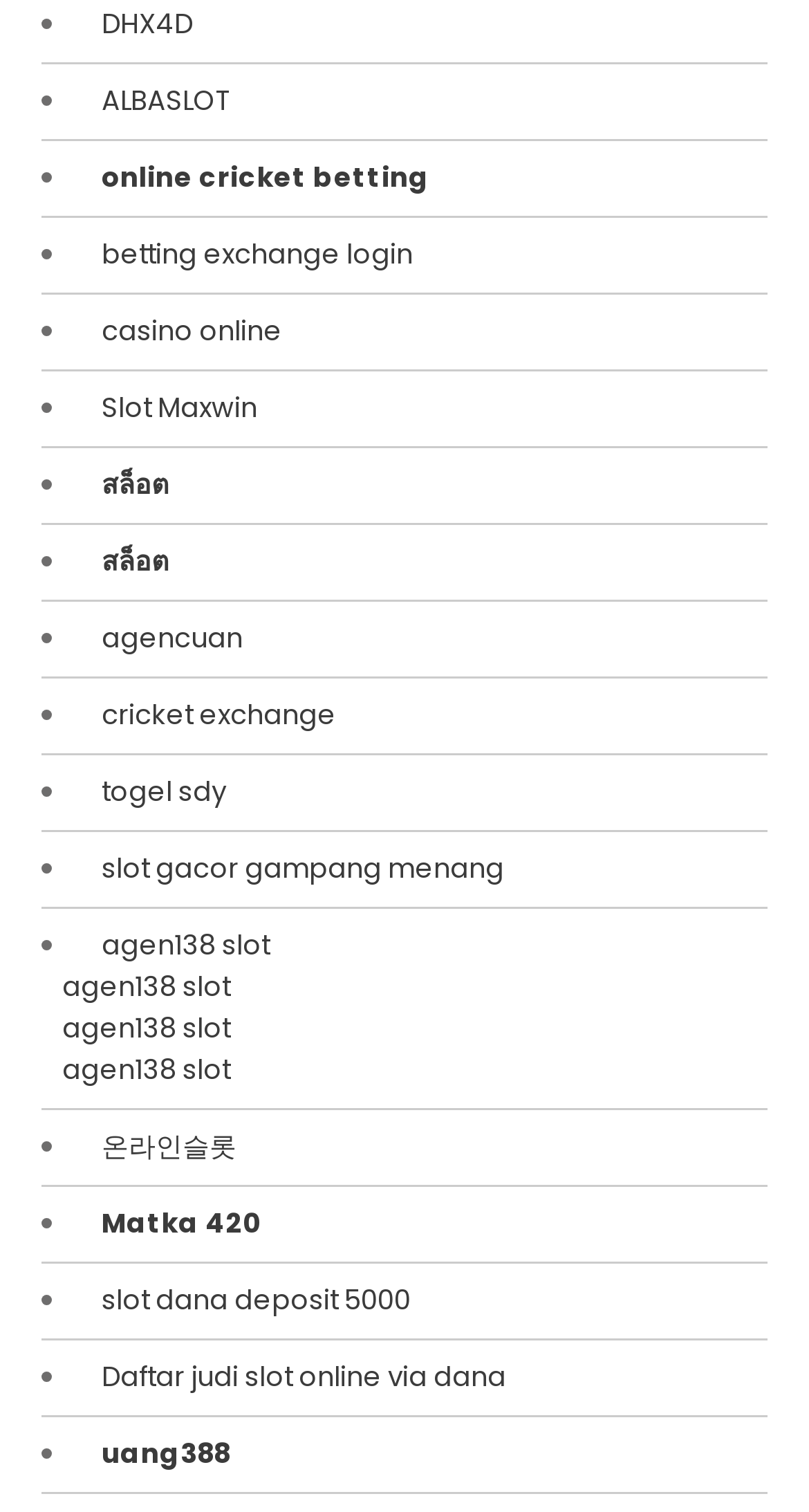Please identify the bounding box coordinates of the area that needs to be clicked to follow this instruction: "Go to casino online".

[0.1, 0.205, 0.349, 0.233]